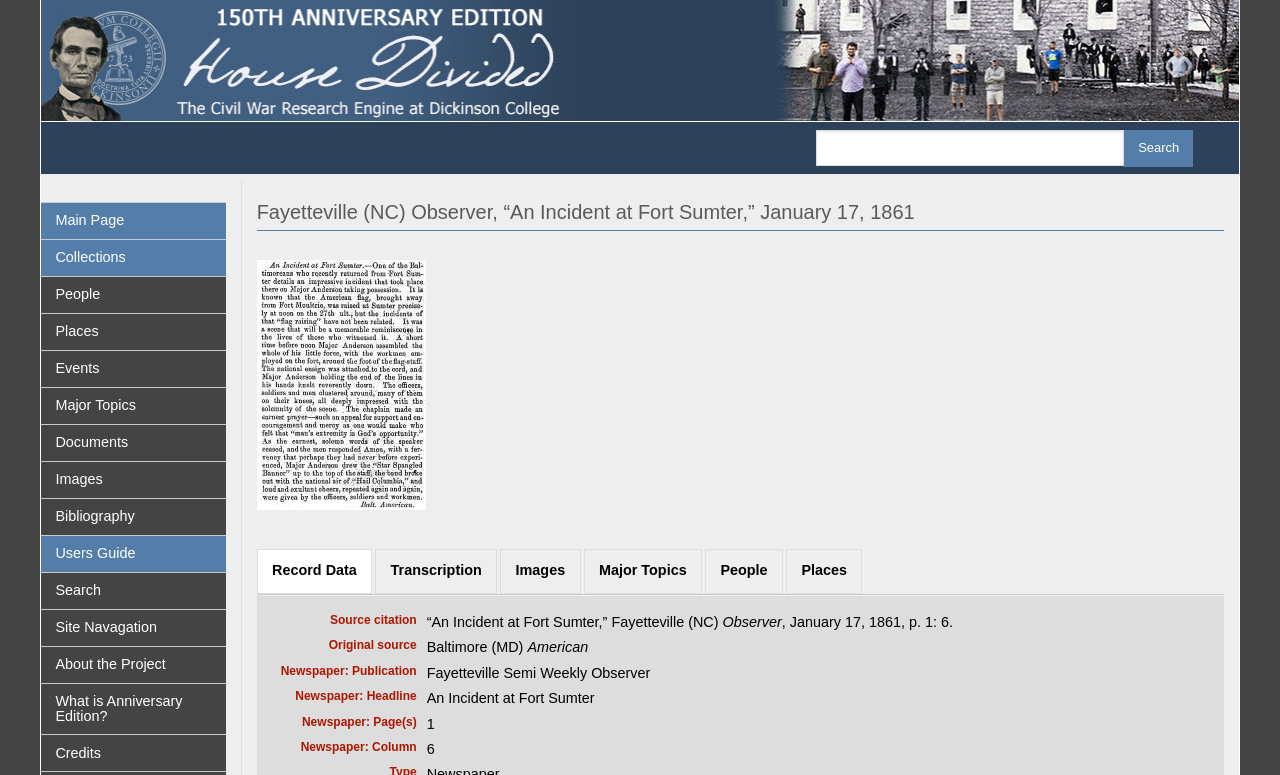Using the provided description What is Anniversary Edition?, find the bounding box coordinates for the UI element. Provide the coordinates in (top-left x, top-left y, bottom-right x, bottom-right y) format, ensuring all values are between 0 and 1.

[0.032, 0.882, 0.176, 0.947]